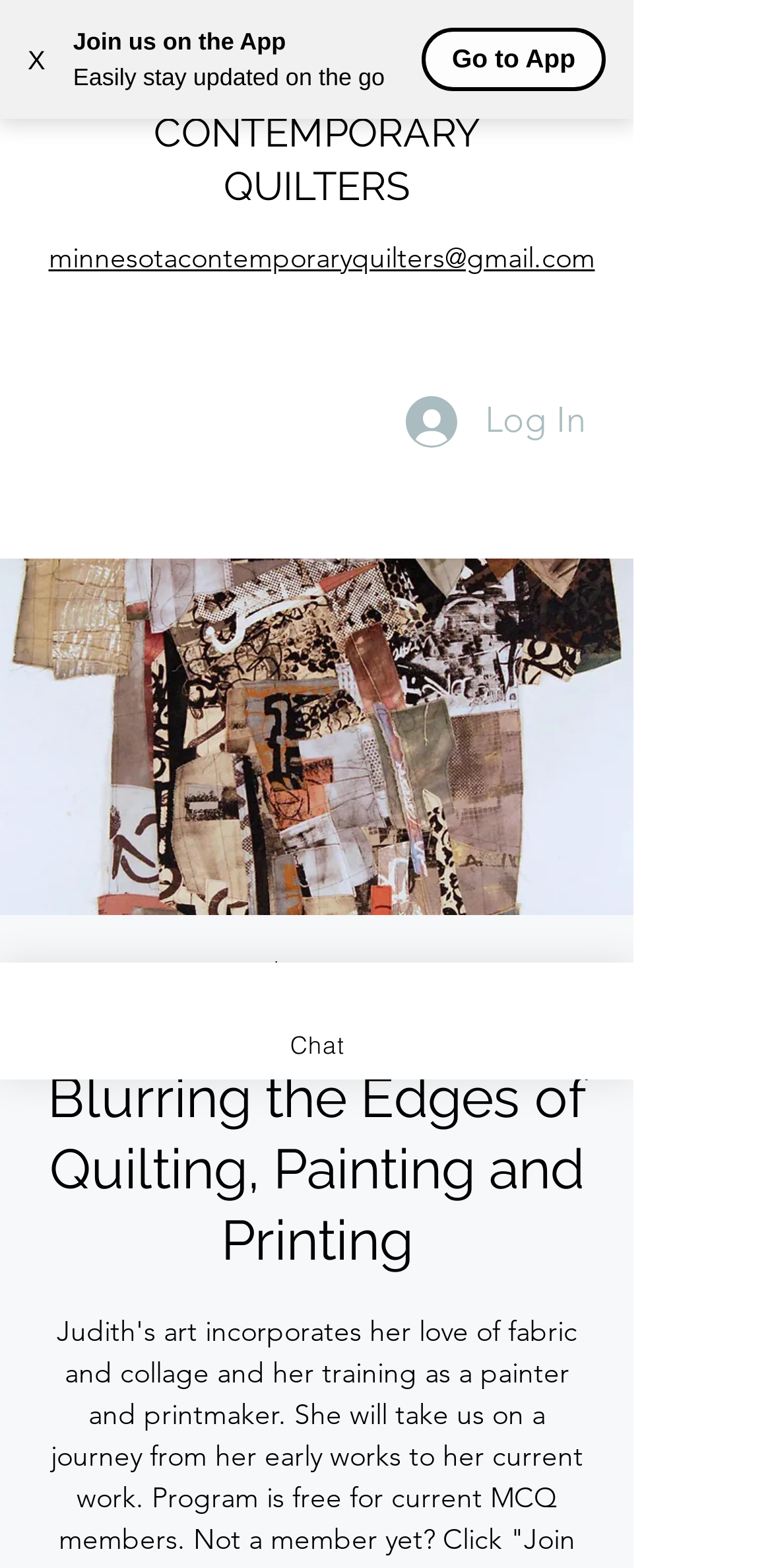Is there a chat feature on the page?
Based on the screenshot, respond with a single word or phrase.

Yes